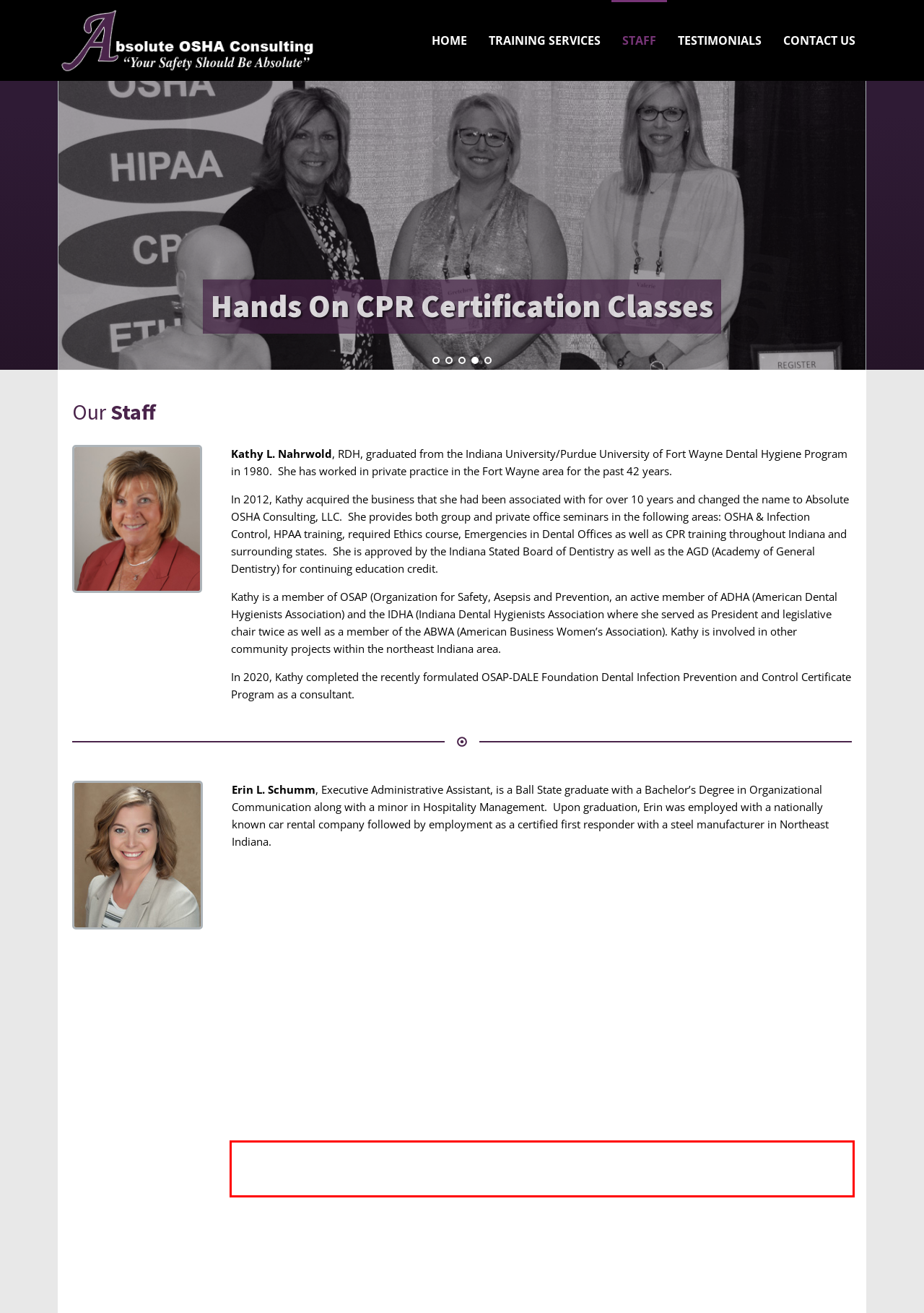The screenshot you have been given contains a UI element surrounded by a red rectangle. Use OCR to read and extract the text inside this red rectangle.

She is also a member of the Organization for Safety, Asepsis and Prevention (OSAP) and provides OSHA, HIPAA, Ethics and Management of Emergencies in Dental Offices and provides onsite dental staff and group training for the healthcare provider as well as large group seminars.